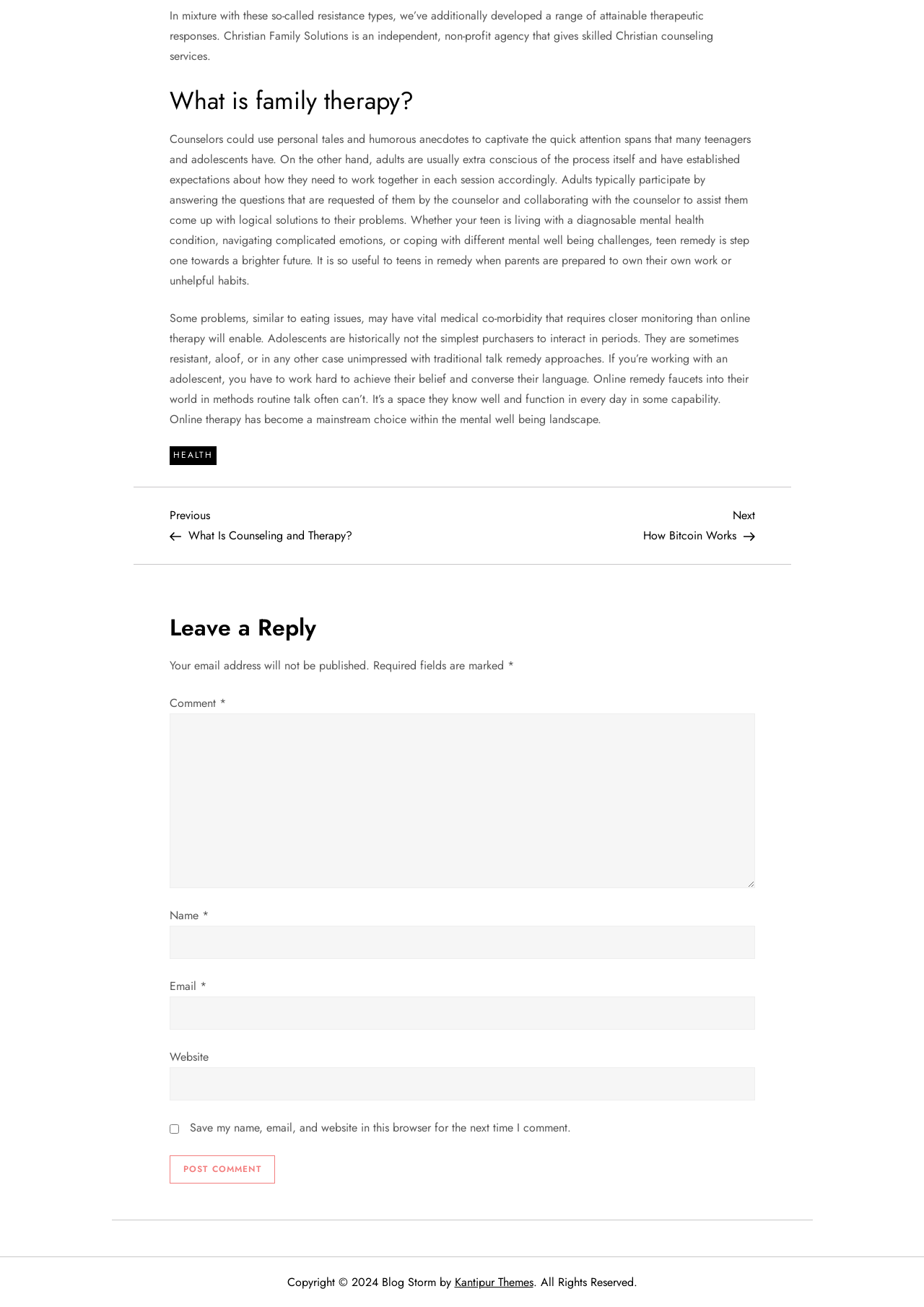What is the topic of the article?
Answer the question using a single word or phrase, according to the image.

Family therapy